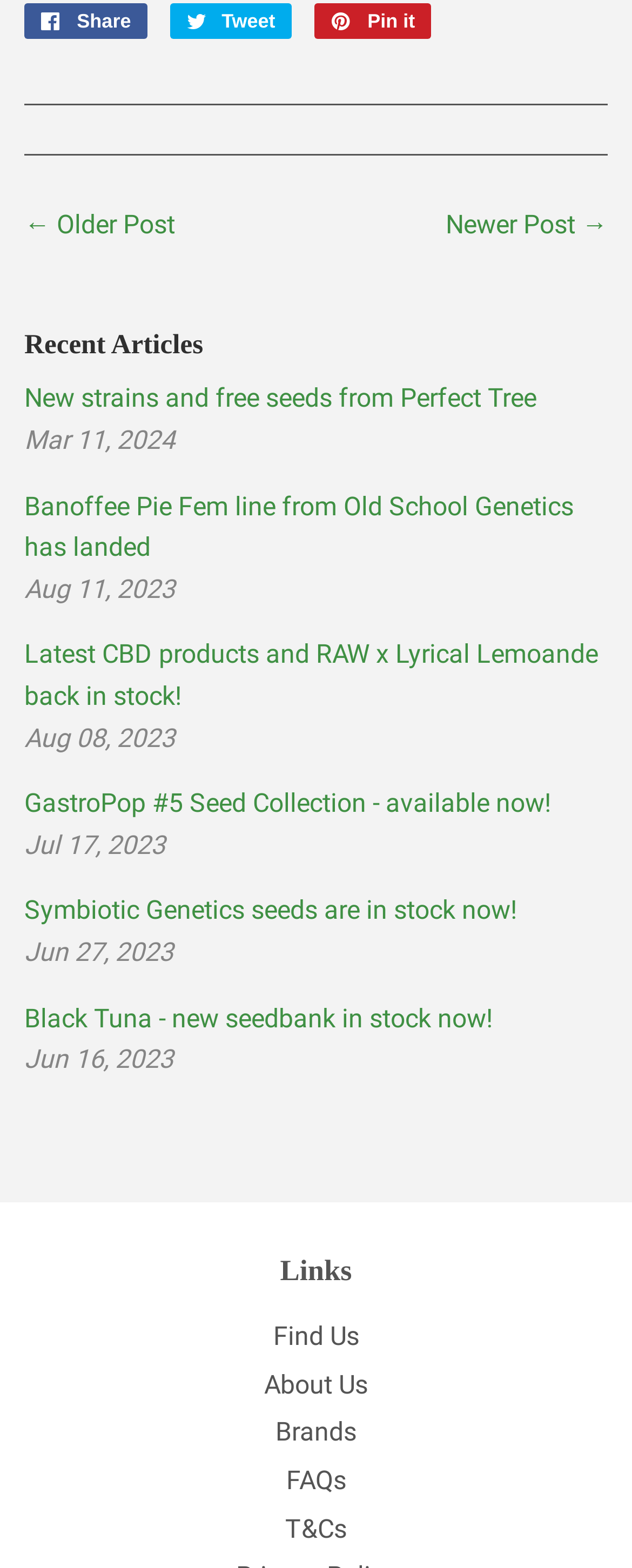Please find the bounding box coordinates for the clickable element needed to perform this instruction: "Share on Facebook".

[0.038, 0.003, 0.233, 0.025]